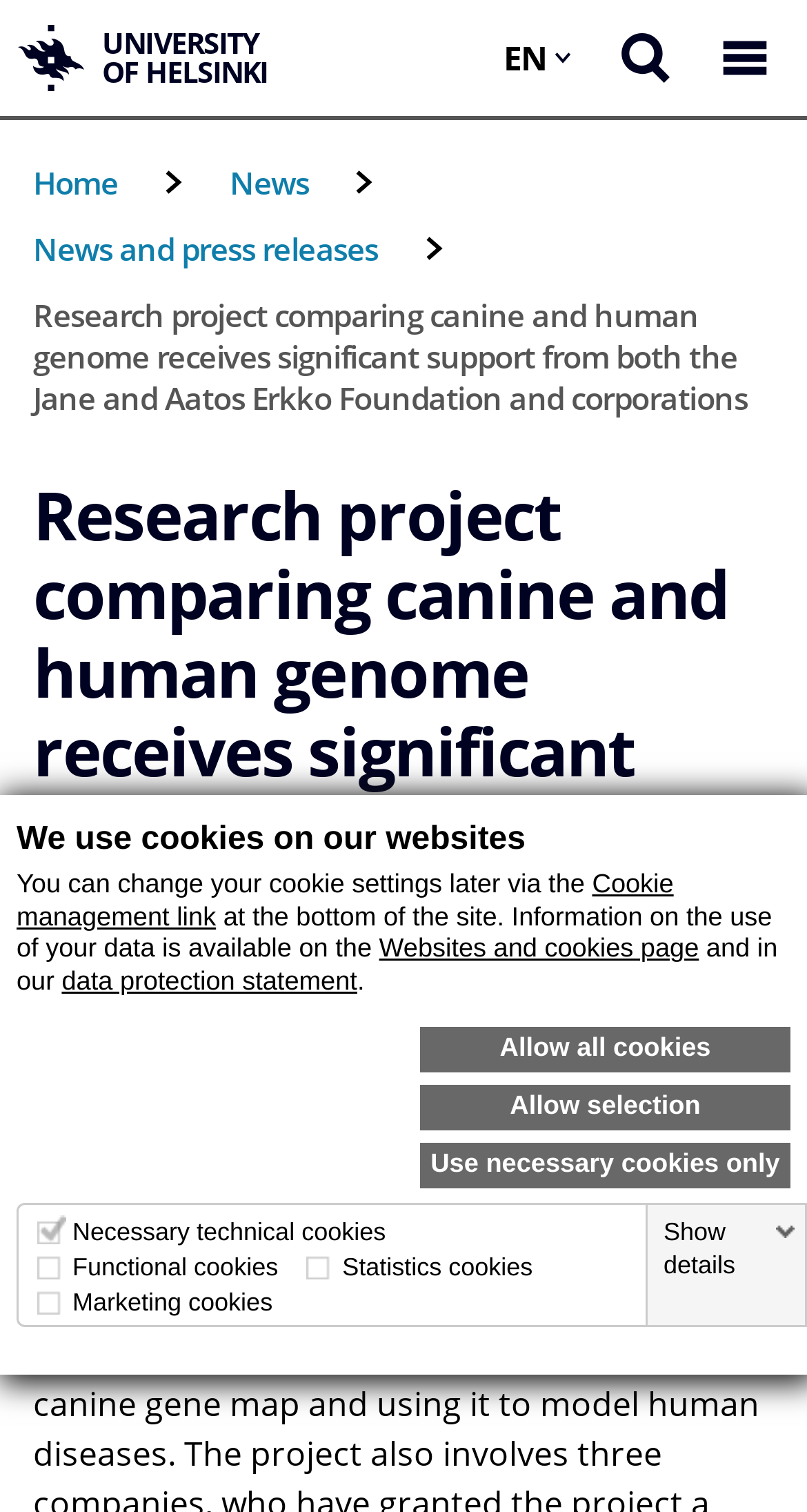What is the name of the foundation that awarded a grant?
With the help of the image, please provide a detailed response to the question.

By reading the webpage, I found that the foundation that awarded a grant to Professor Hannes Lohi is the Jane and Aatos Erkko Foundation, which is mentioned in the heading of the webpage.